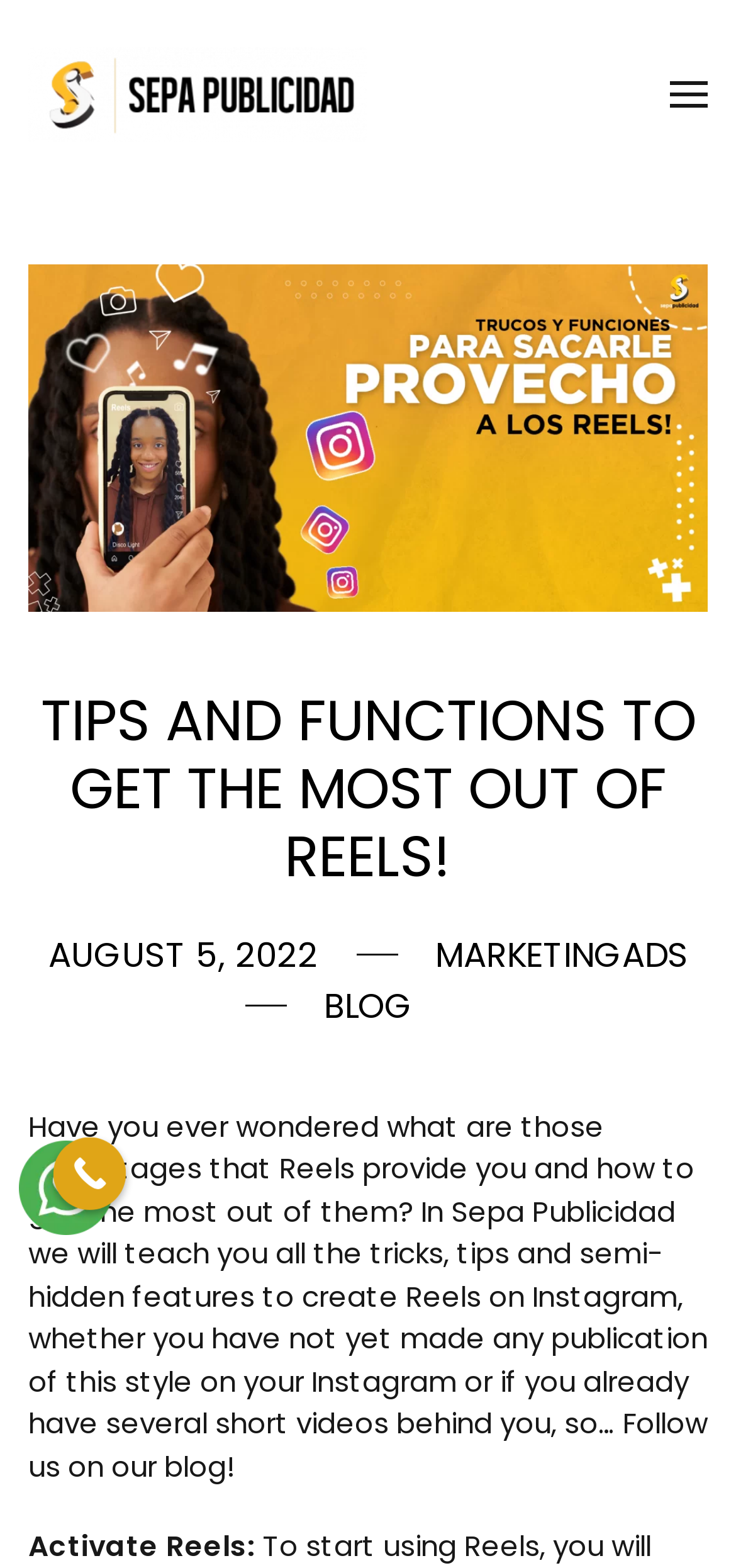What is the date of the article?
Please interpret the details in the image and answer the question thoroughly.

The date of the article can be found in the time element located below the main heading, which contains the static text 'AUGUST 5, 2022'.